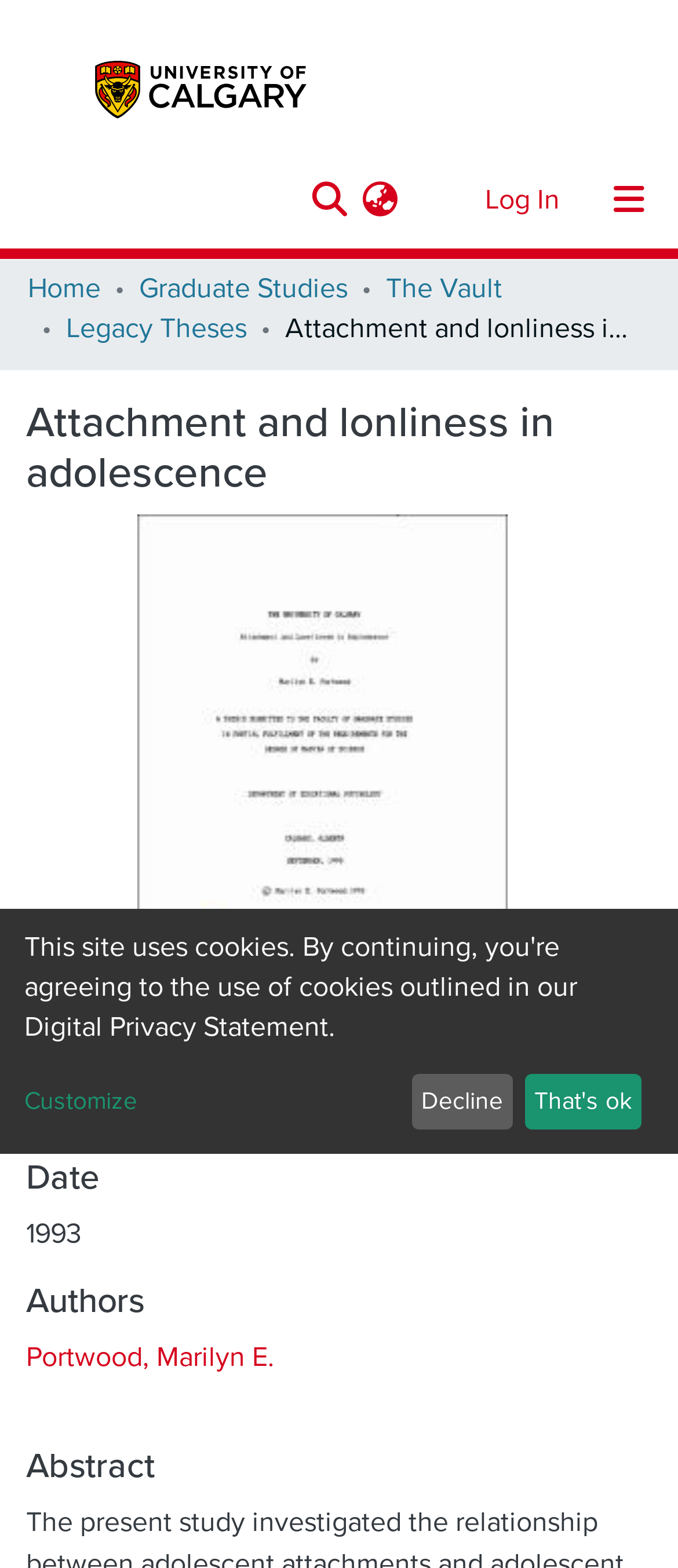Specify the bounding box coordinates (top-left x, top-left y, bottom-right x, bottom-right y) of the UI element in the screenshot that matches this description: That's ok

[0.774, 0.685, 0.946, 0.72]